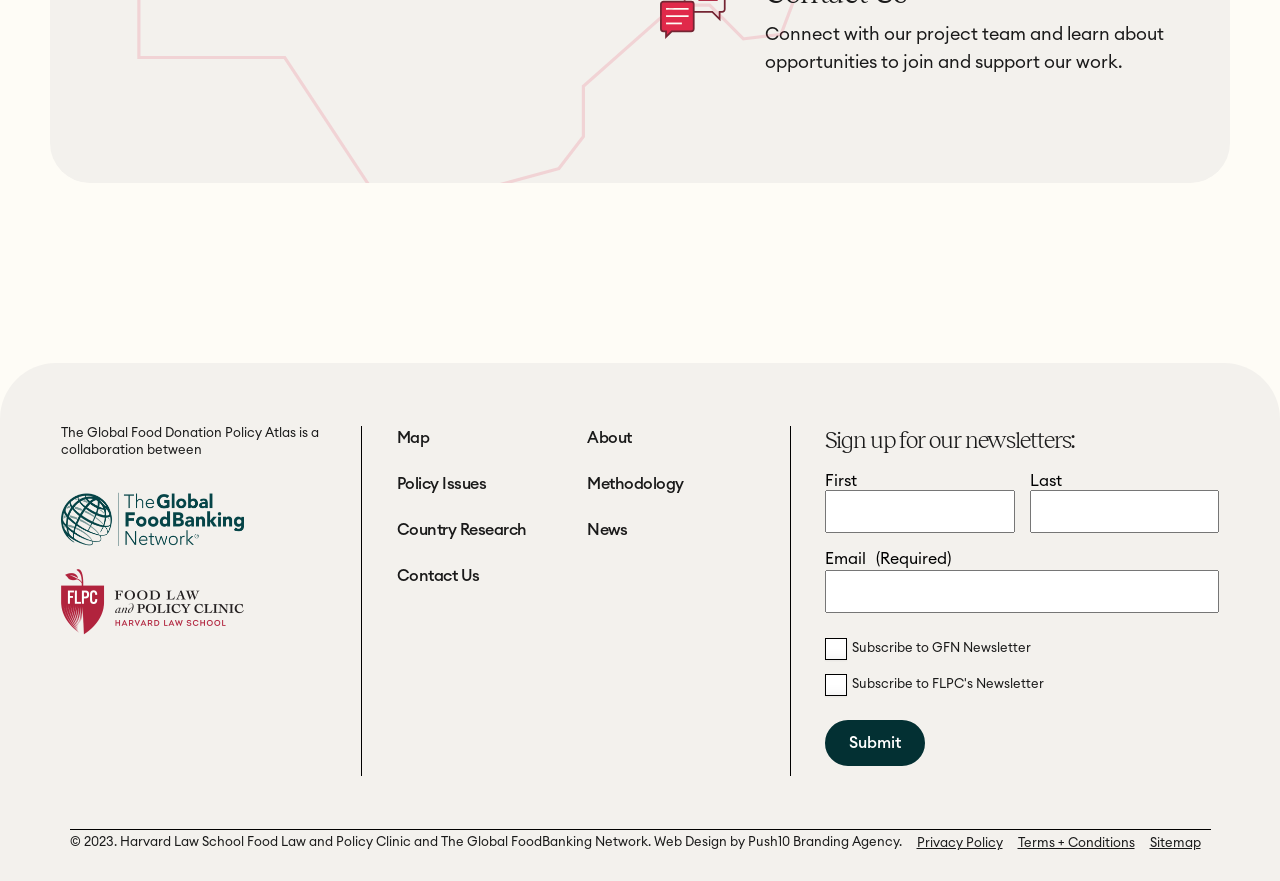What is the purpose of the form on the webpage?
Look at the image and respond with a one-word or short-phrase answer.

Sign up for newsletters